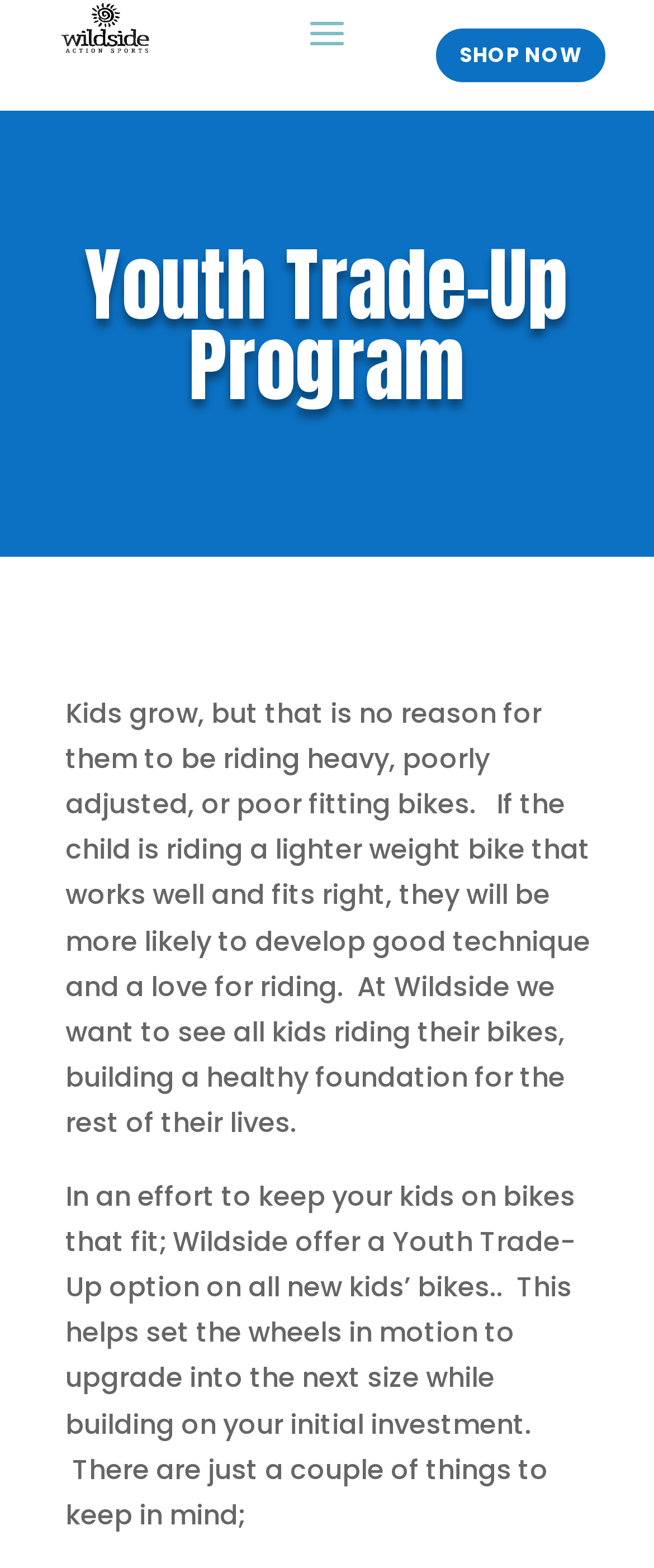Identify the bounding box of the UI element described as follows: "SHOP NOW". Provide the coordinates as four float numbers in the range of 0 to 1 [left, top, right, bottom].

[0.667, 0.018, 0.926, 0.052]